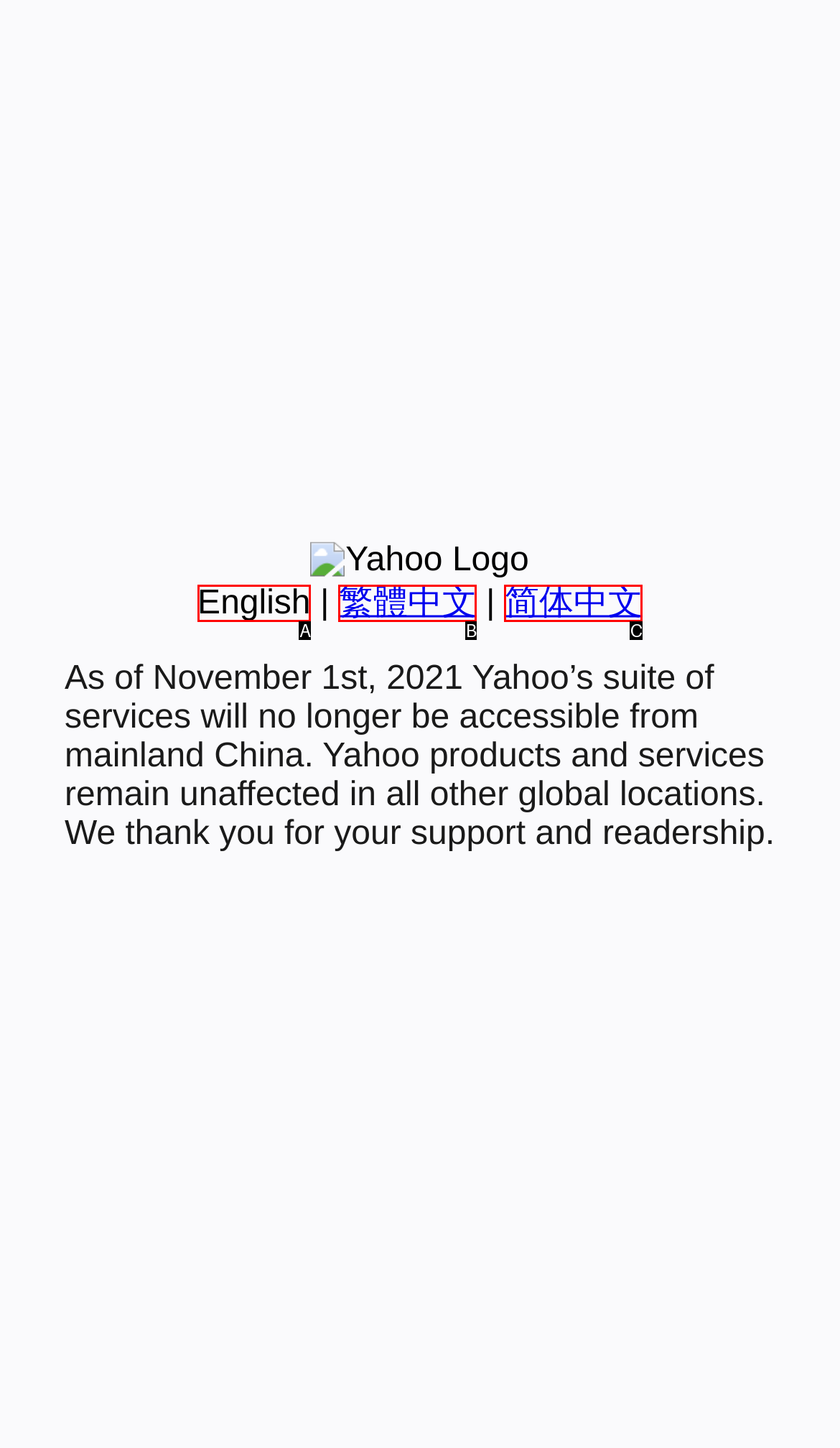Given the description: 简体中文, determine the corresponding lettered UI element.
Answer with the letter of the selected option.

C